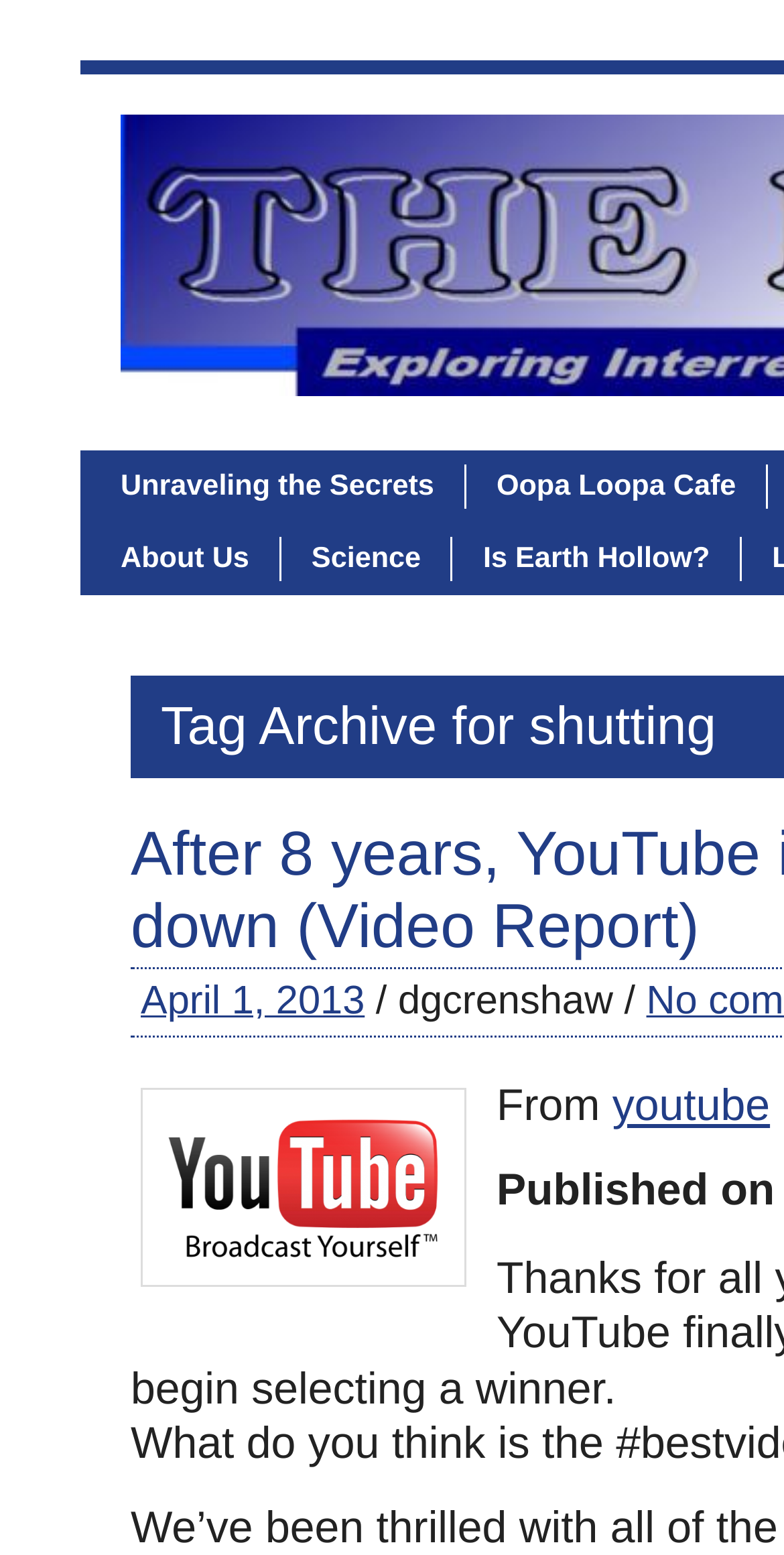Provide the bounding box coordinates of the HTML element this sentence describes: "How To Stop Gambling Addiction".

None